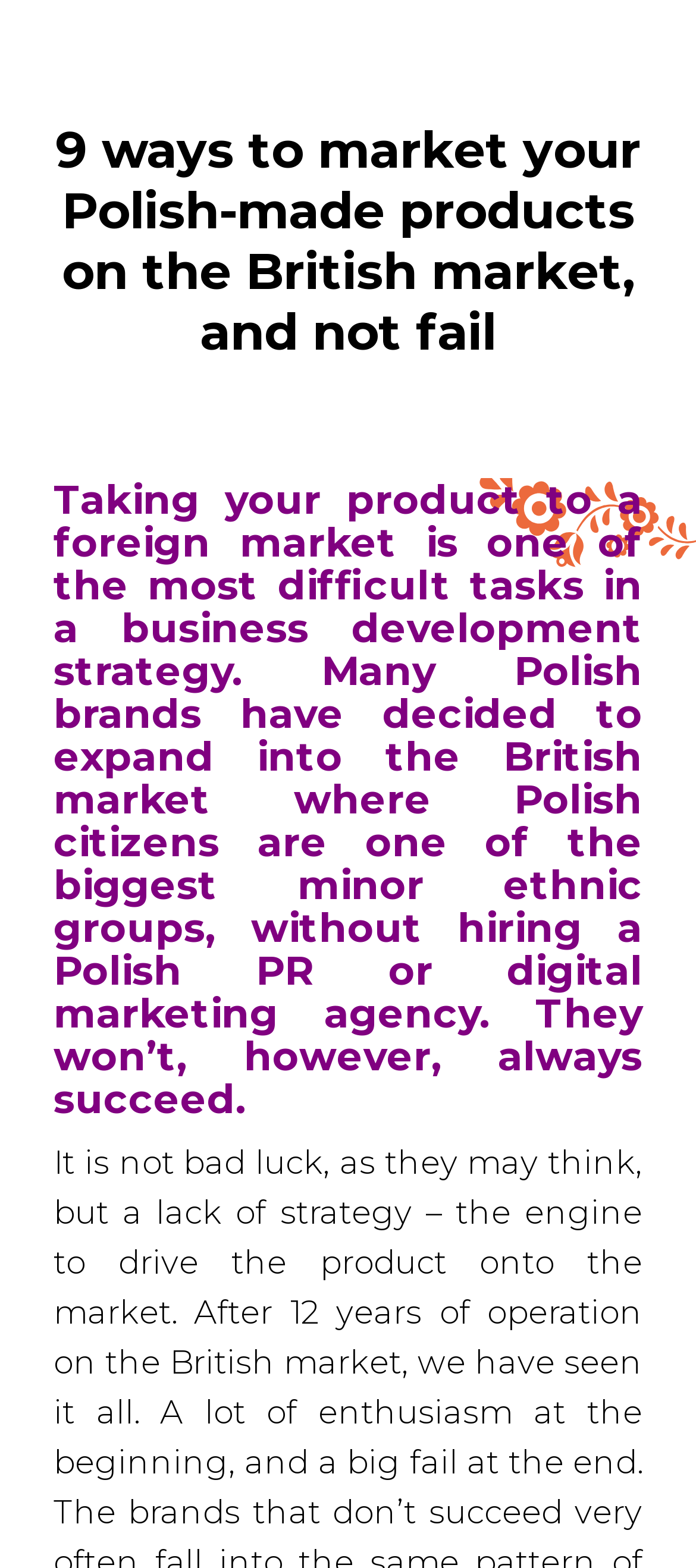Determine the main headline of the webpage and provide its text.

9 ways to market your Polish-made products on the British market, and not fail